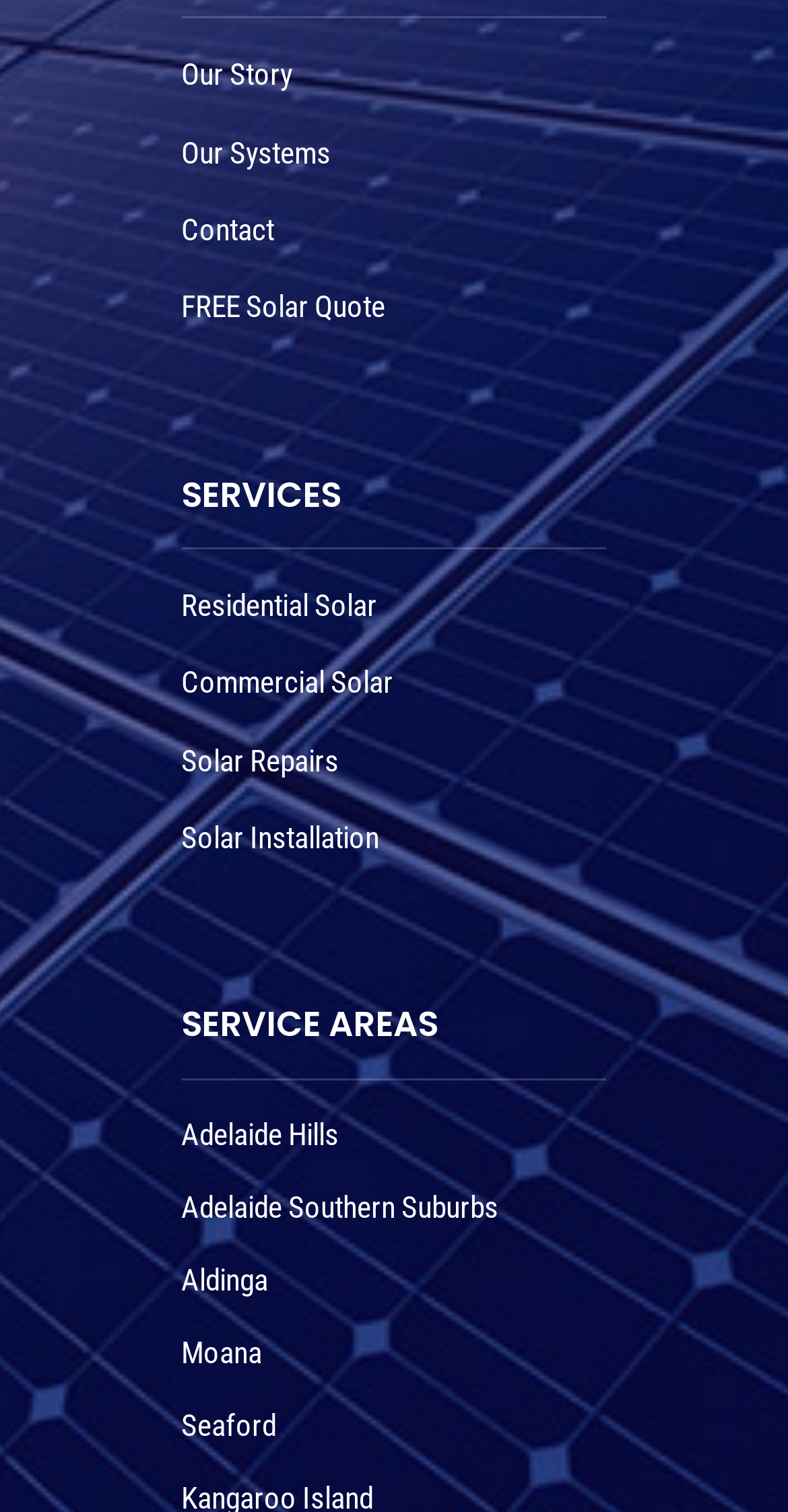Provide a brief response to the question using a single word or phrase: 
How many locations are listed under service areas?

5